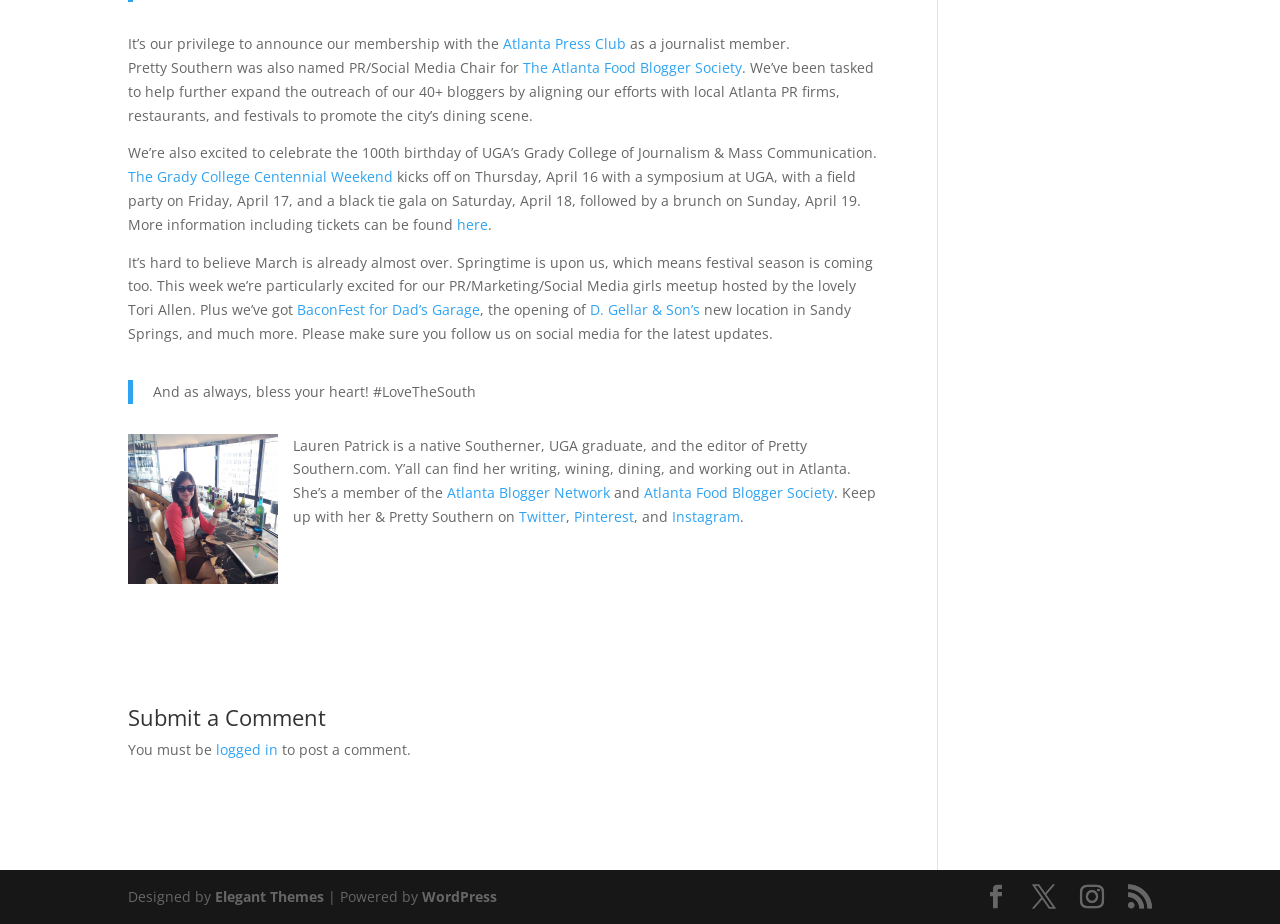Identify and provide the bounding box for the element described by: "The Grady College Centennial Weekend".

[0.1, 0.181, 0.307, 0.202]